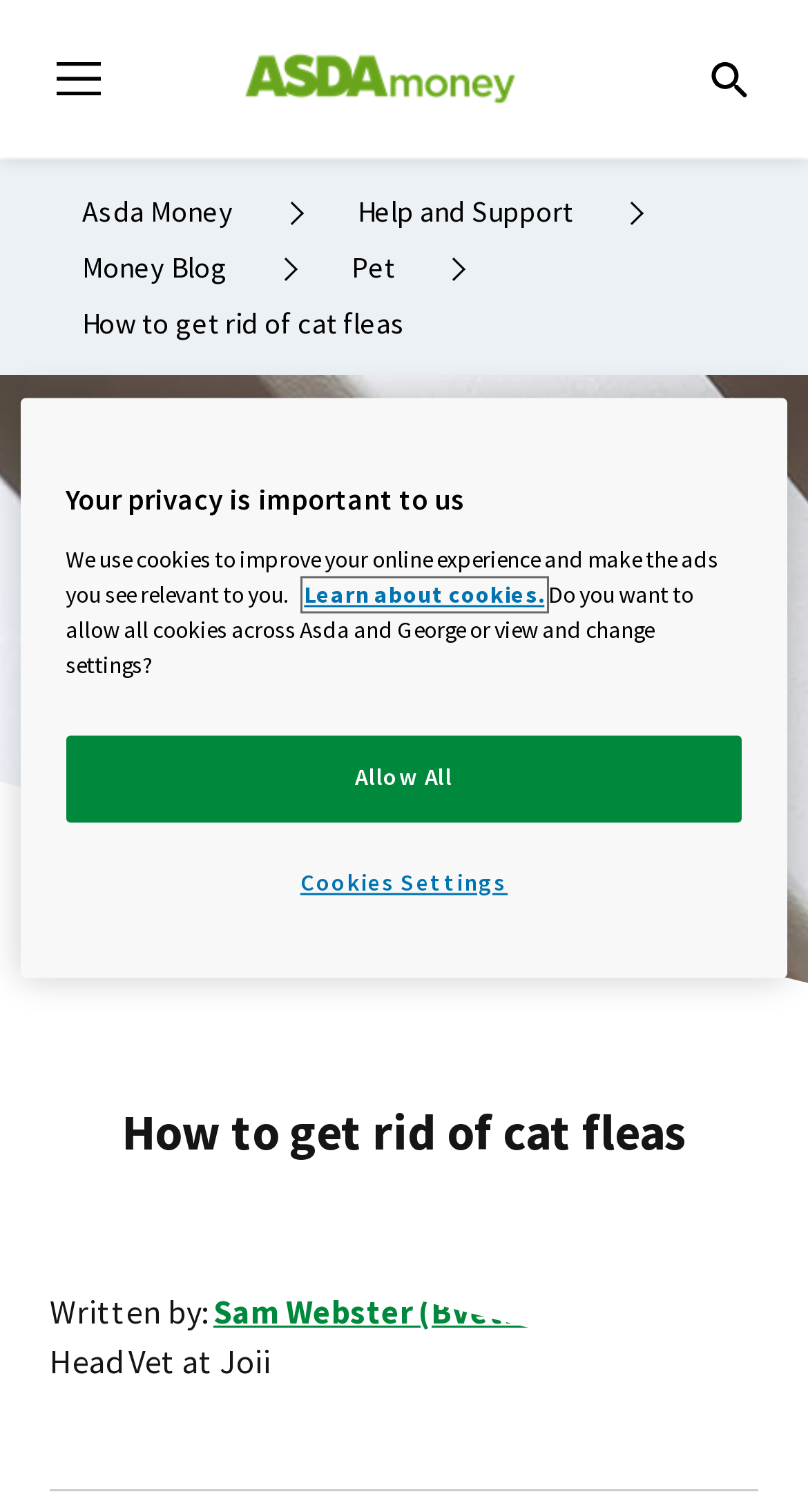What is the profession of the author of the article?
We need a detailed and meticulous answer to the question.

I found the answer by looking at the section below the main heading, where it says 'Head Vet at Joii' below the author's name.